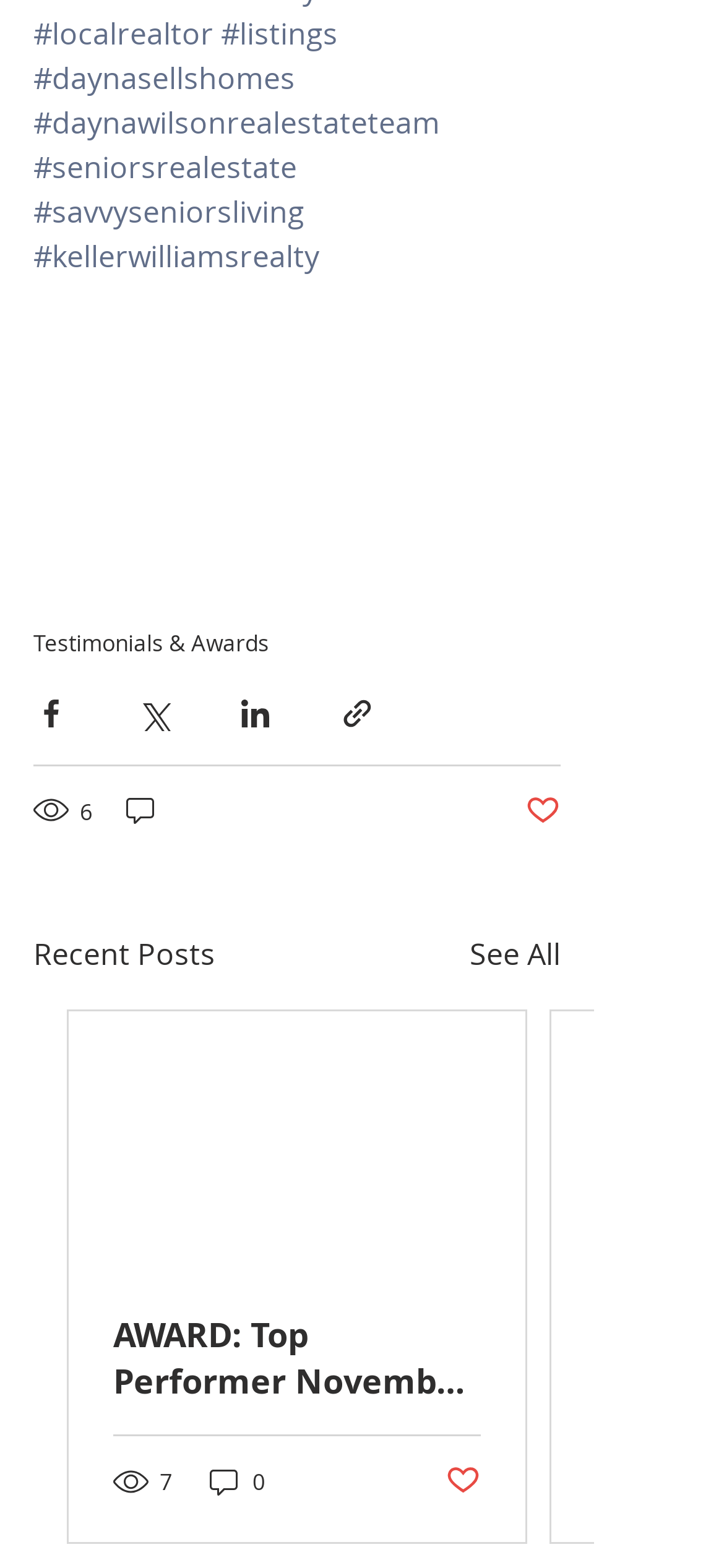Please identify the bounding box coordinates of the clickable element to fulfill the following instruction: "Click on the 'Testimonials & Awards' link". The coordinates should be four float numbers between 0 and 1, i.e., [left, top, right, bottom].

[0.046, 0.4, 0.372, 0.419]